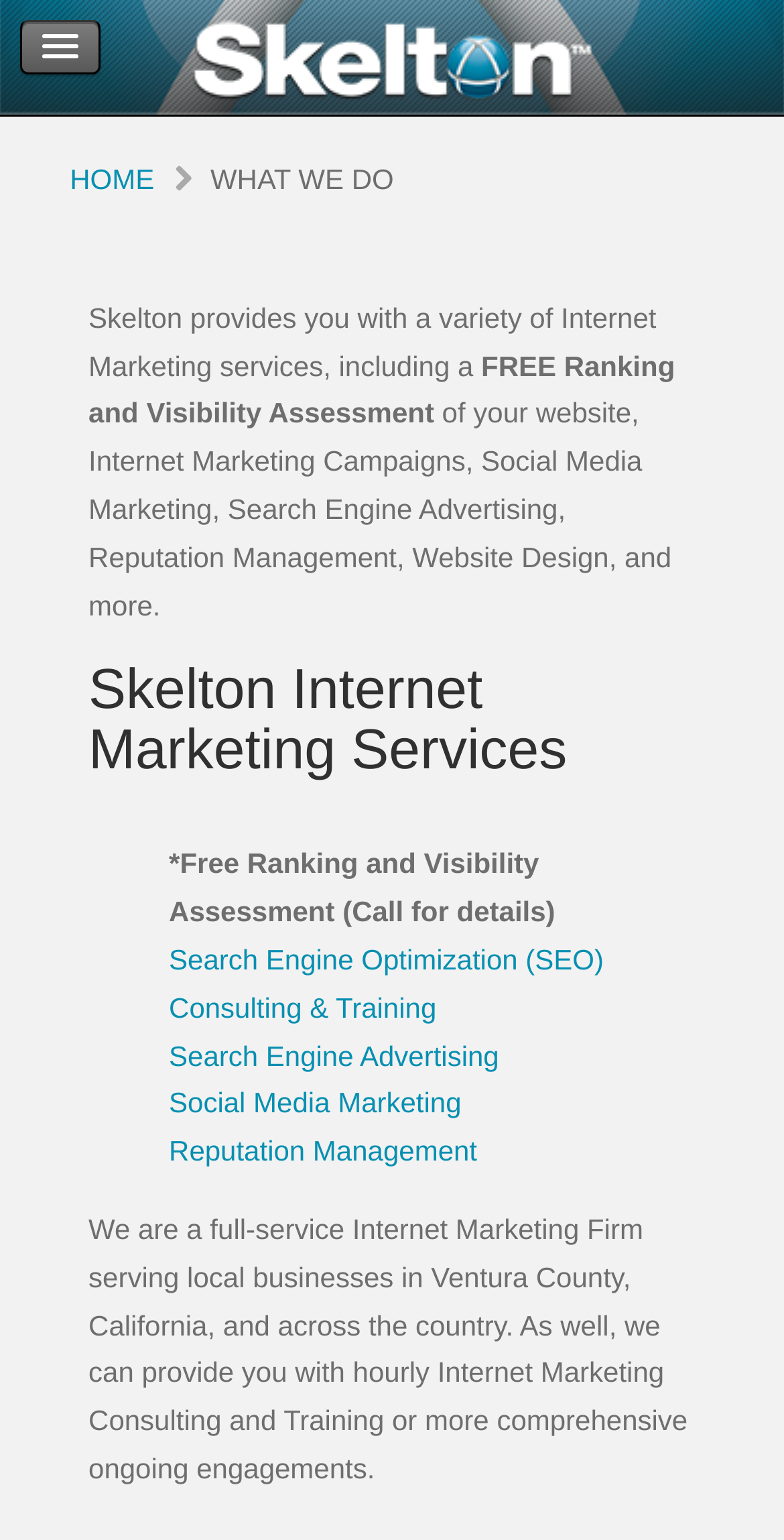How can one get in touch with Skelton? Based on the screenshot, please respond with a single word or phrase.

CONTACT US